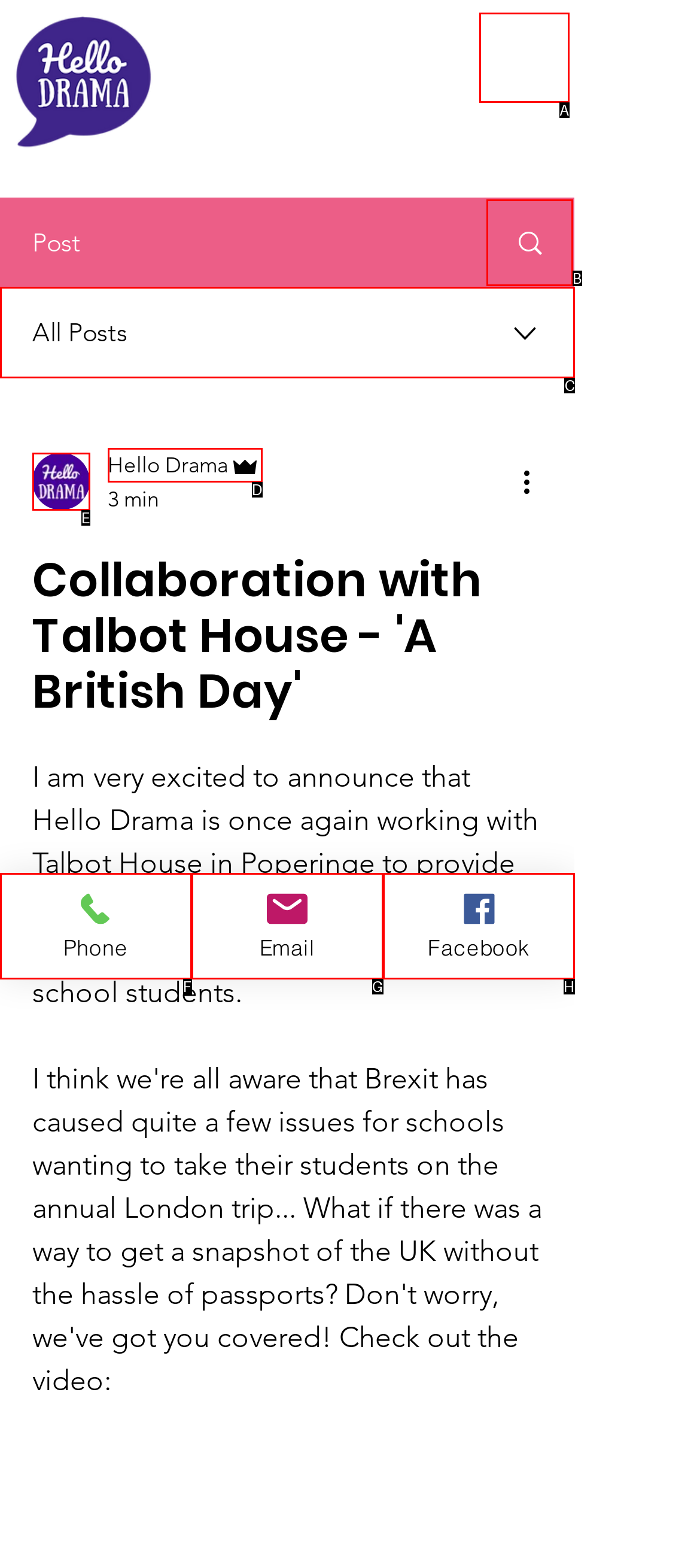Choose the HTML element that needs to be clicked for the given task: Select an option from the combobox Respond by giving the letter of the chosen option.

C